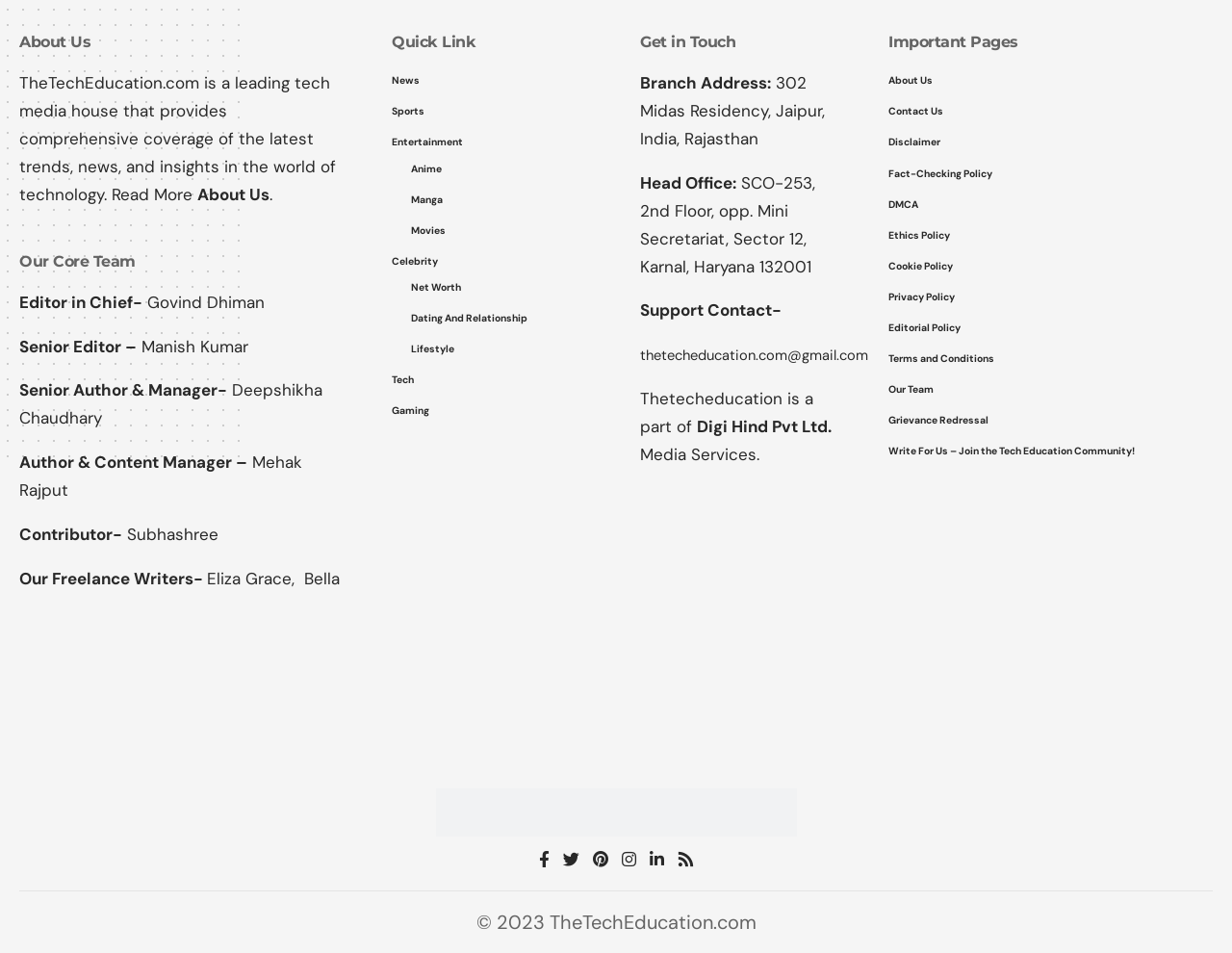From the image, can you give a detailed response to the question below:
What is the company name that The Tech Education is a part of?

I found the answer by looking at the 'Get in Touch' section, where it mentions that The Tech Education is a part of Digi Hind Pvt Ltd.